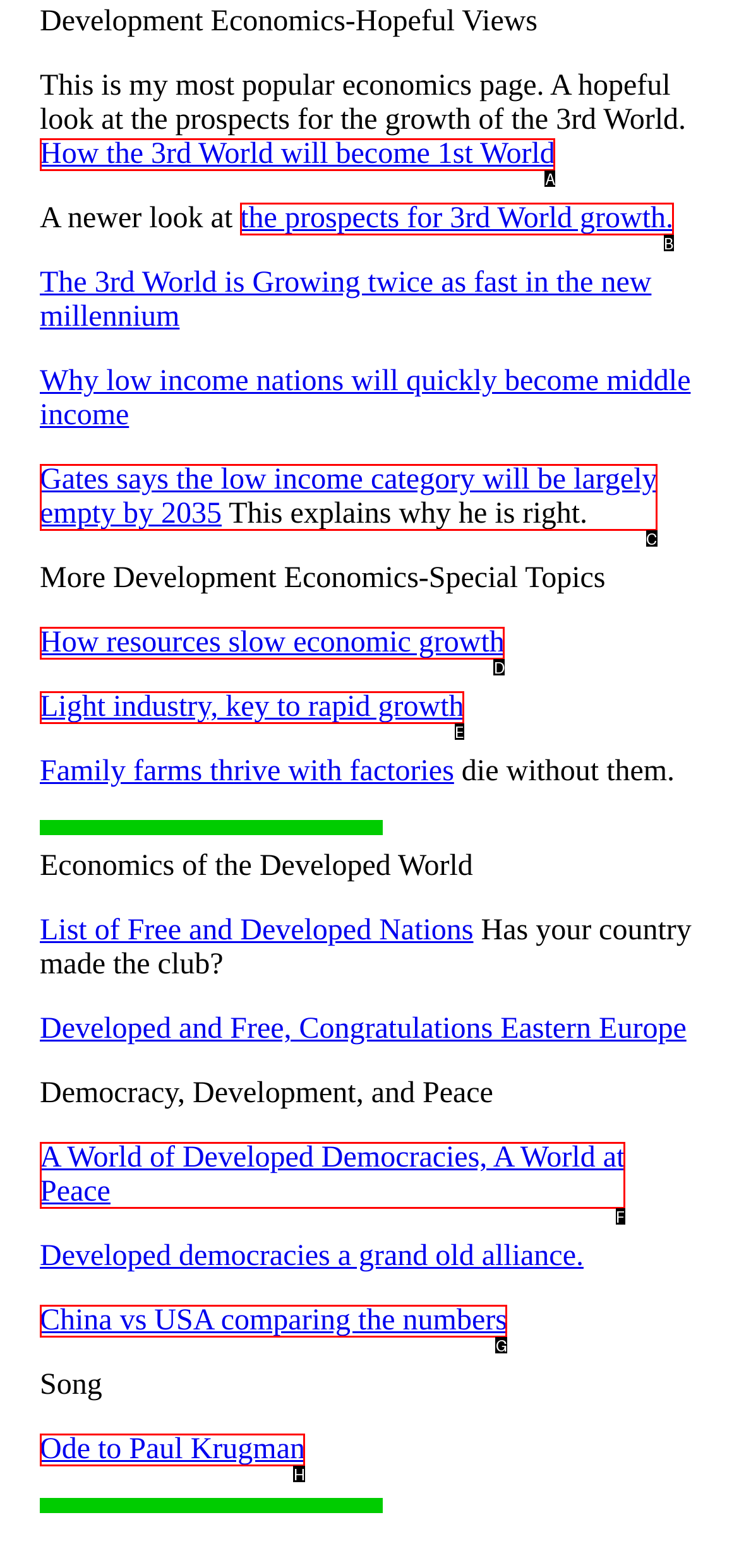From the options presented, which lettered element matches this description: Ode to Paul Krugman
Reply solely with the letter of the matching option.

H